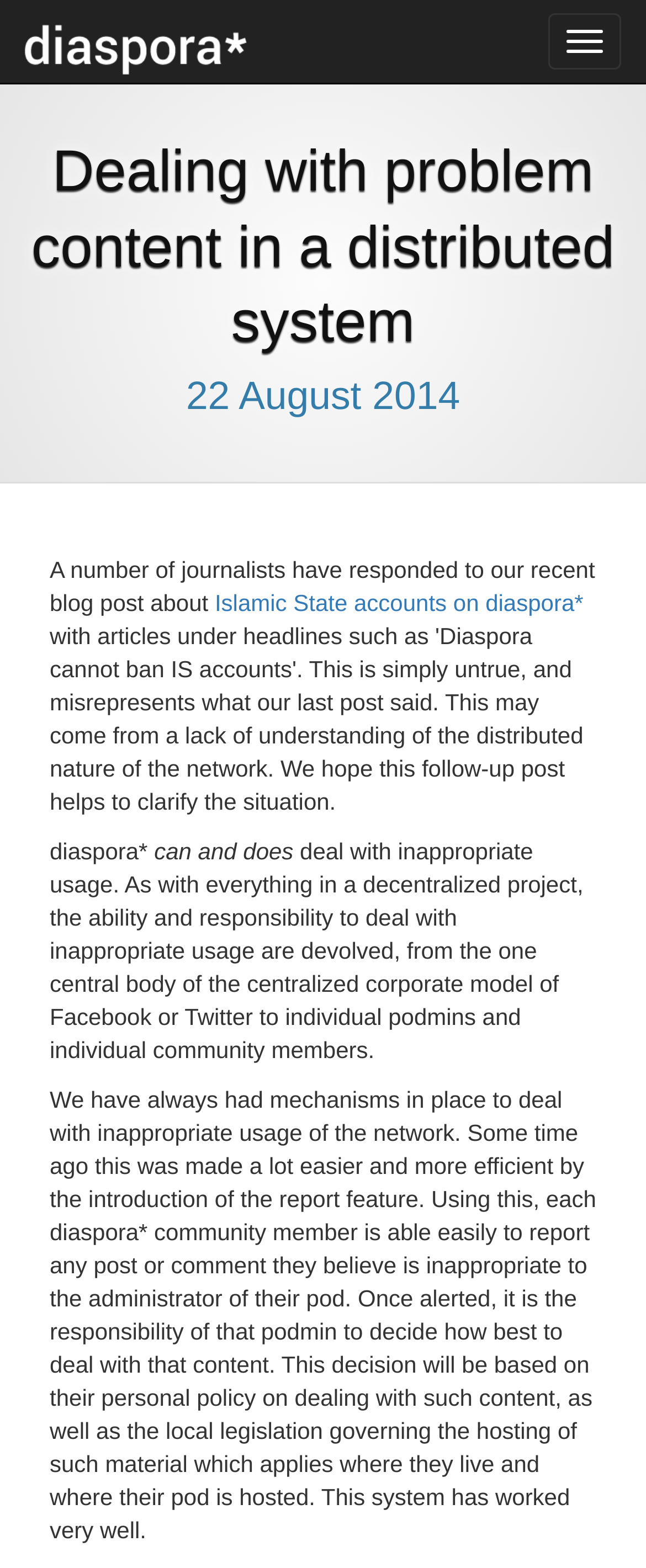Generate the text content of the main heading of the webpage.

Dealing with problem content in a distributed system